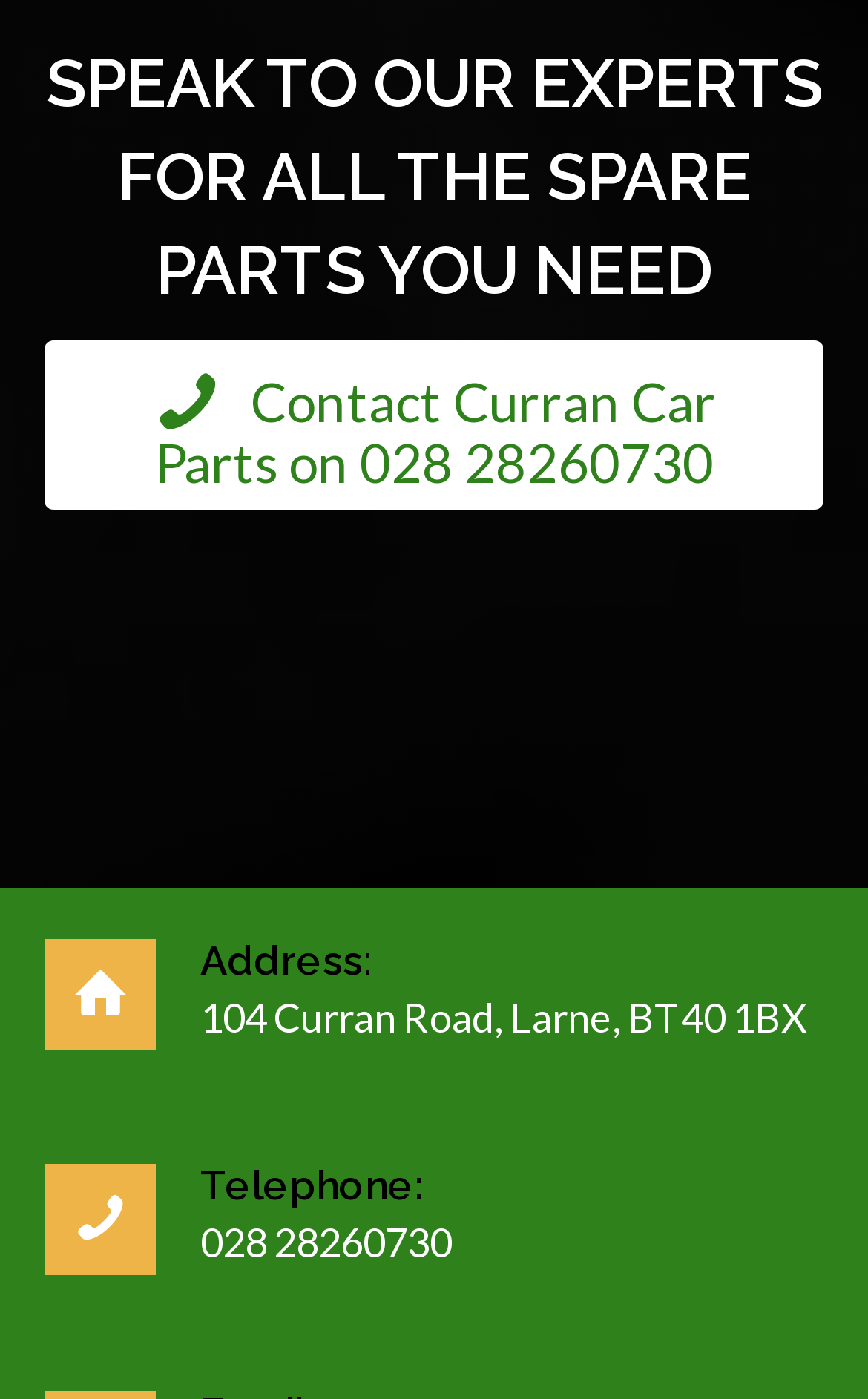How can you contact Curran Car Parts?
Refer to the image and provide a thorough answer to the question.

There are two ways to contact Curran Car Parts. One way is to call them on the phone number 028 28260730, which is mentioned in the 'Telephone:' section. Another way is to click the button 'Contact Curran Car Parts on 028 28260730' at the top of the page.